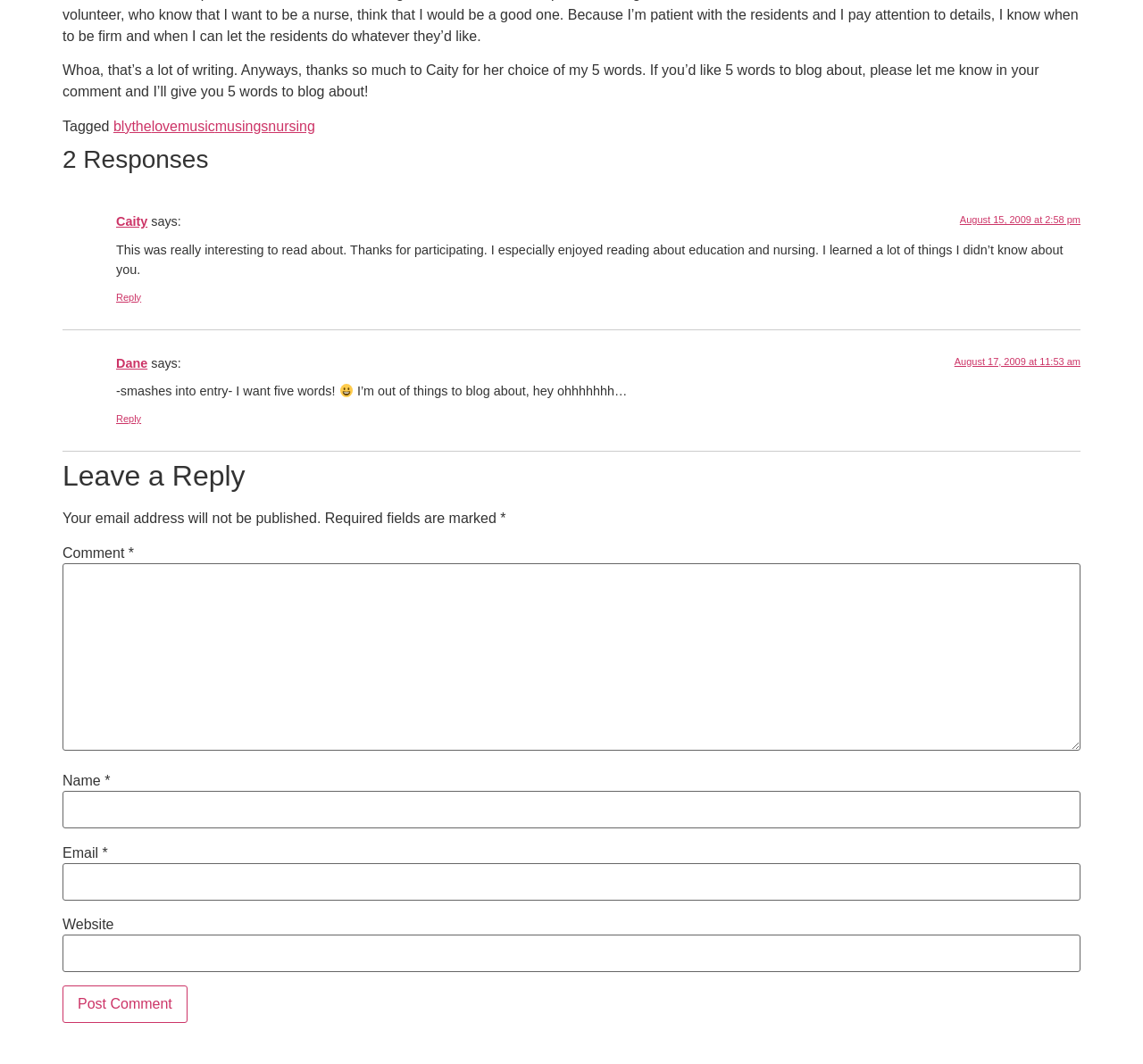What is the purpose of the 'Required fields are marked' text? Using the information from the screenshot, answer with a single word or phrase.

To indicate required fields